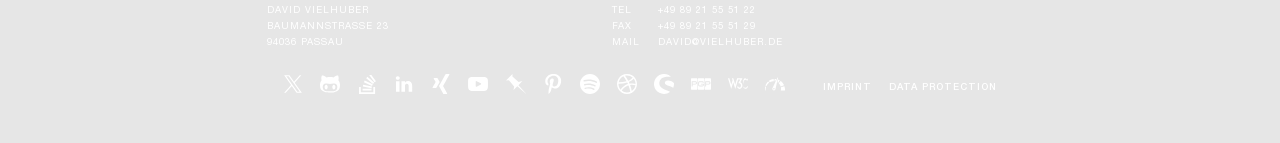Use the information in the screenshot to answer the question comprehensively: What is the phone number?

The phone number is mentioned next to the 'TEL' label, which is a link element with the text '+49 89 21 55 51 22'.